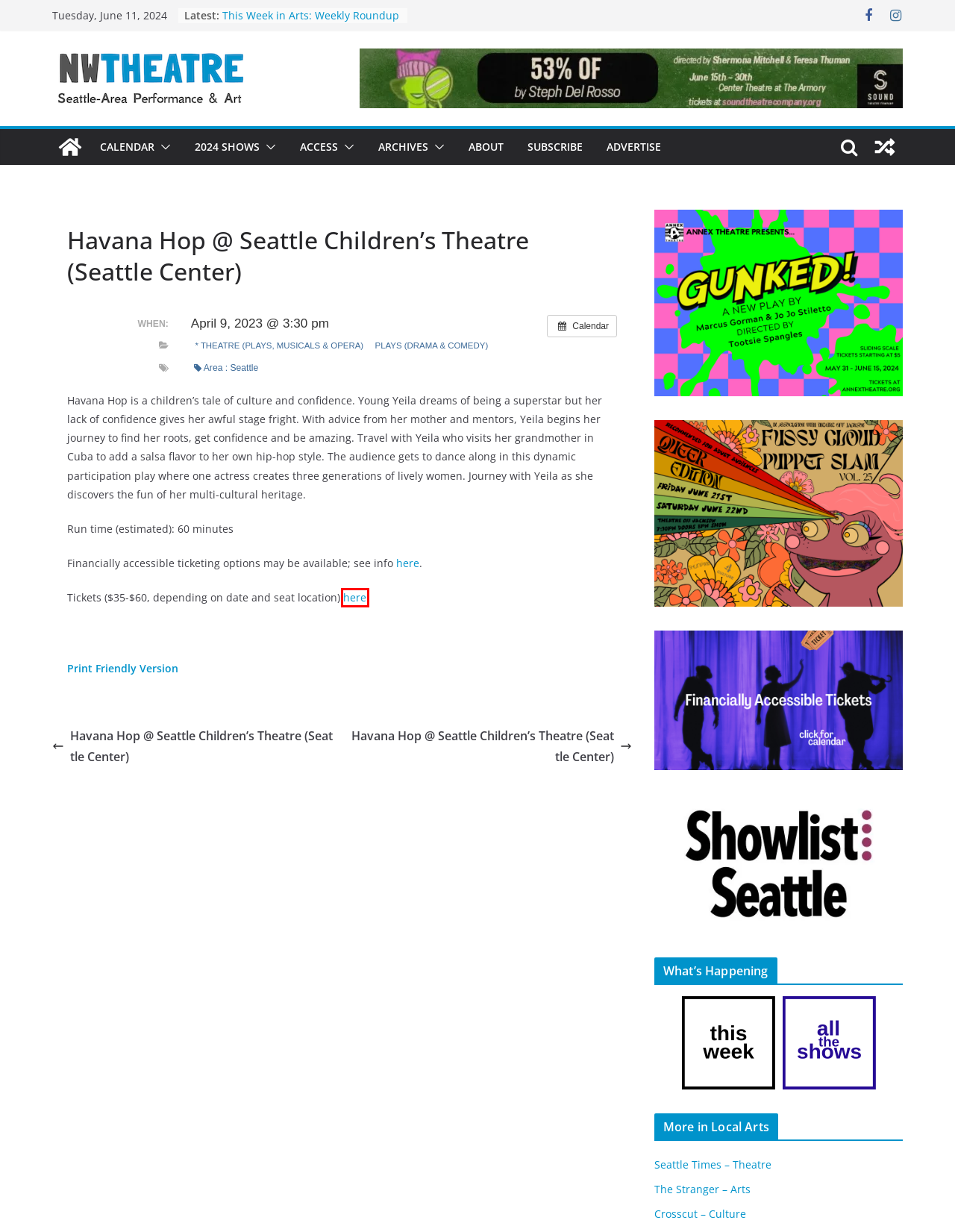You are given a screenshot of a webpage with a red bounding box around an element. Choose the most fitting webpage description for the page that appears after clicking the element within the red bounding box. Here are the candidates:
A. Offers - Seattle Children's Theatre
B. With ‘Office Hour’, a Gun-Obsessed Country Still Hunts for Answers – NWTheatre
C. Arts - The Stranger, Seattle's Only Newspaper
D. Subscribe @ NWTheatre – Seattle-Area Performance & Art
E. Coverage – NWTheatre
F. Introducing NWTheatre.org – NWTheatre
G. Havana Hop - Seattle Children's Theatre
H. 2024 Shows – NWTheatre

G